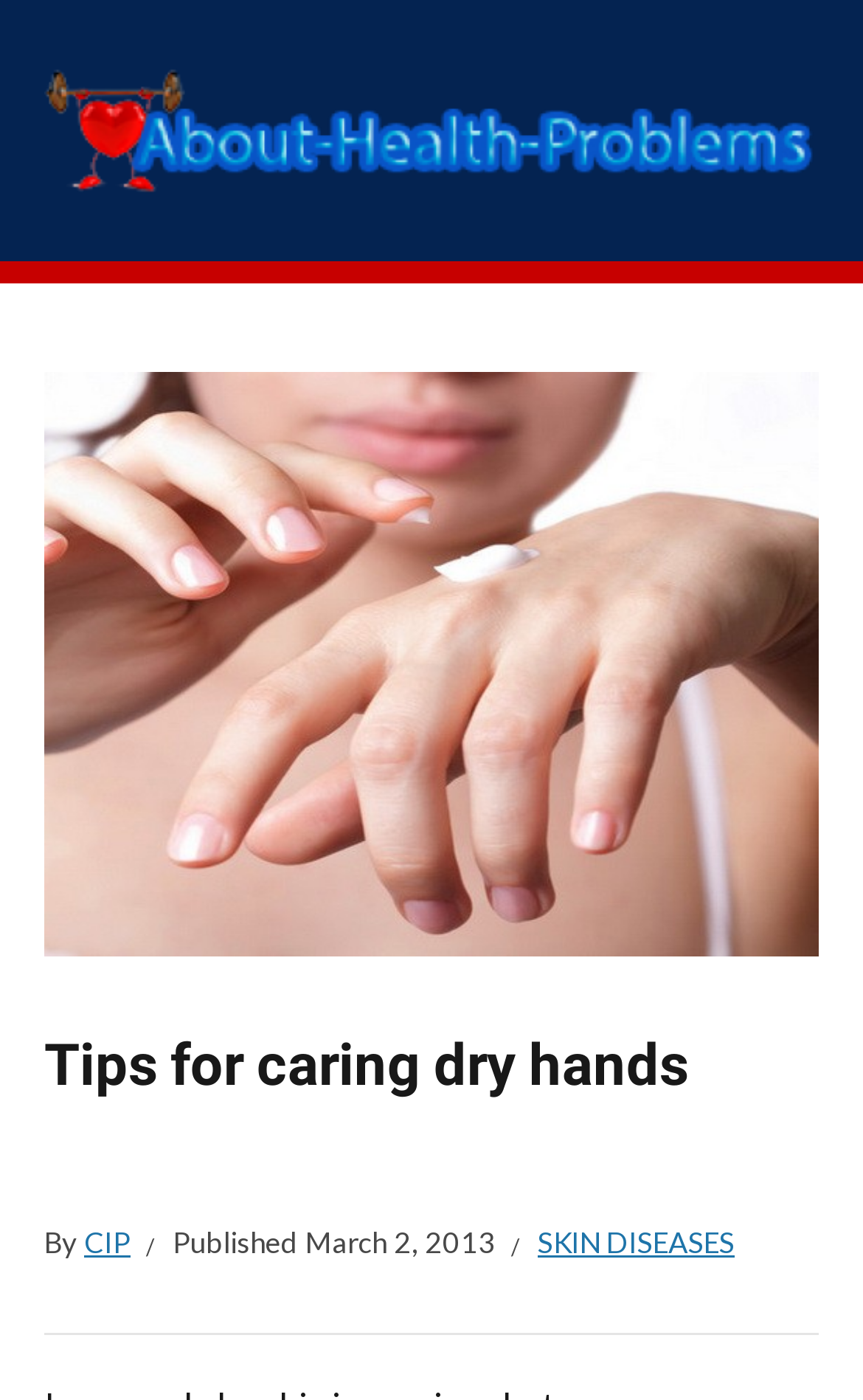Given the description Skin diseases, predict the bounding box coordinates of the UI element. Ensure the coordinates are in the format (top-left x, top-left y, bottom-right x, bottom-right y) and all values are between 0 and 1.

[0.623, 0.871, 0.851, 0.904]